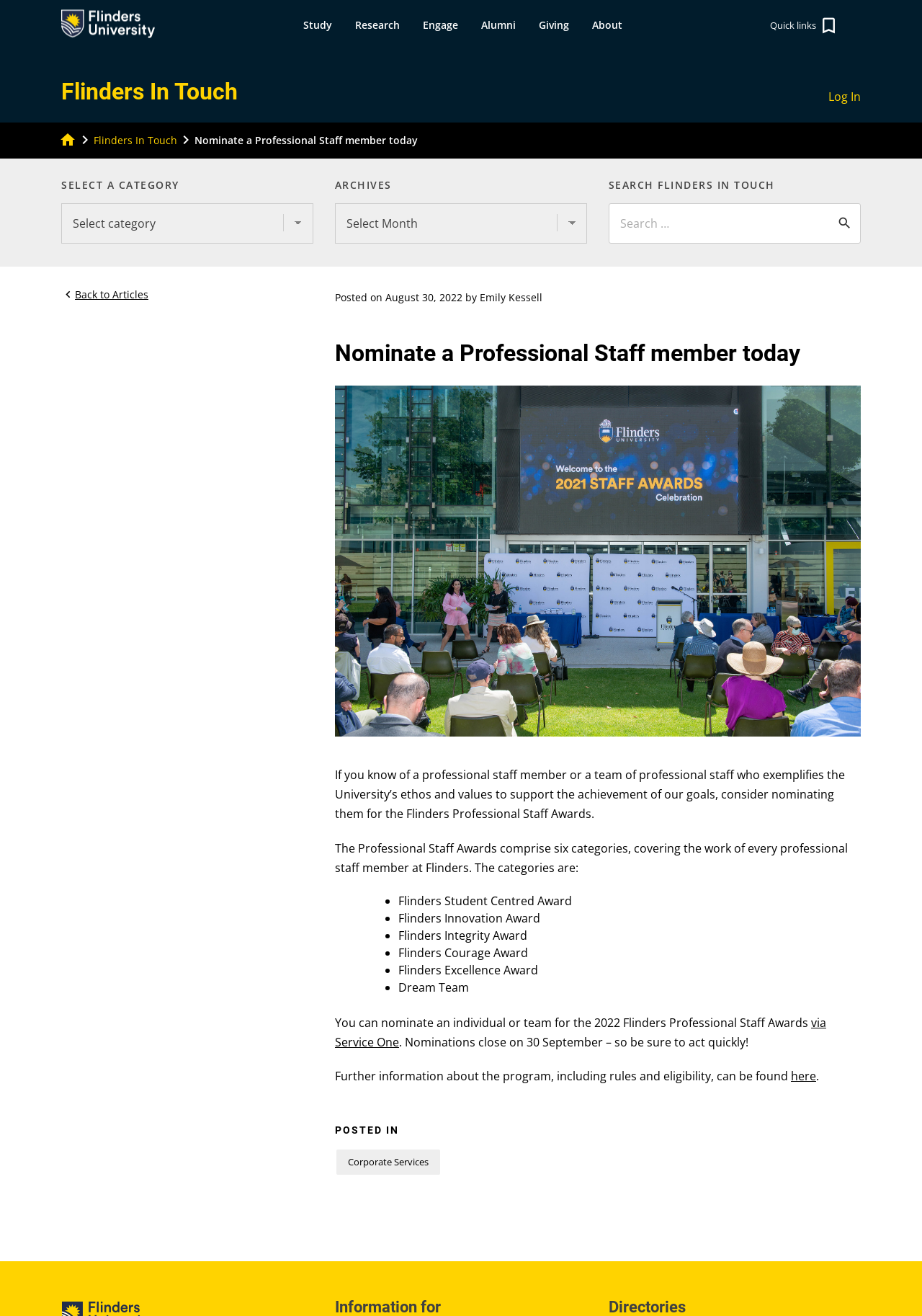Please determine the bounding box coordinates for the element with the description: "Alumni".

[0.509, 0.0, 0.571, 0.038]